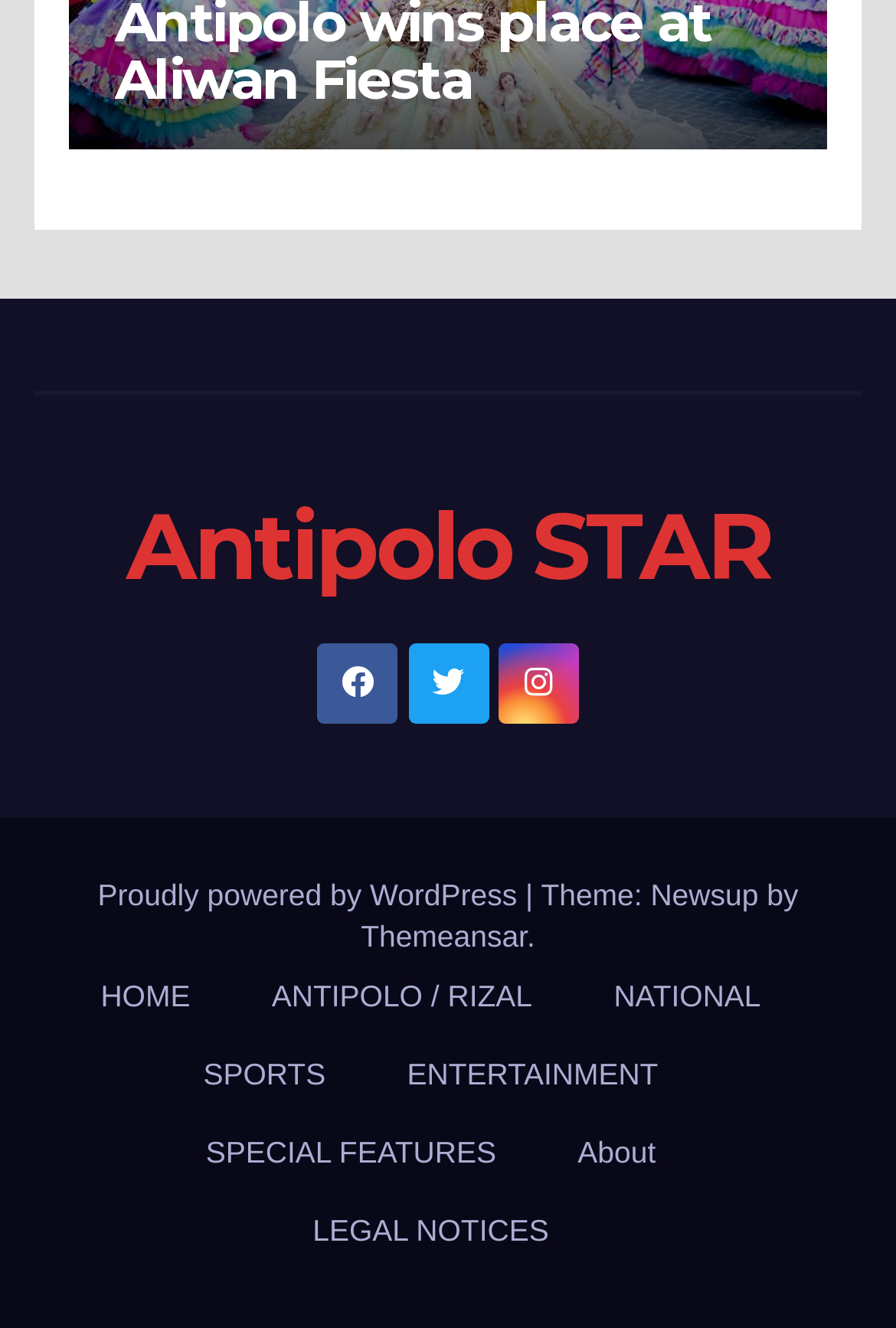Can you determine the bounding box coordinates of the area that needs to be clicked to fulfill the following instruction: "View site map"?

None